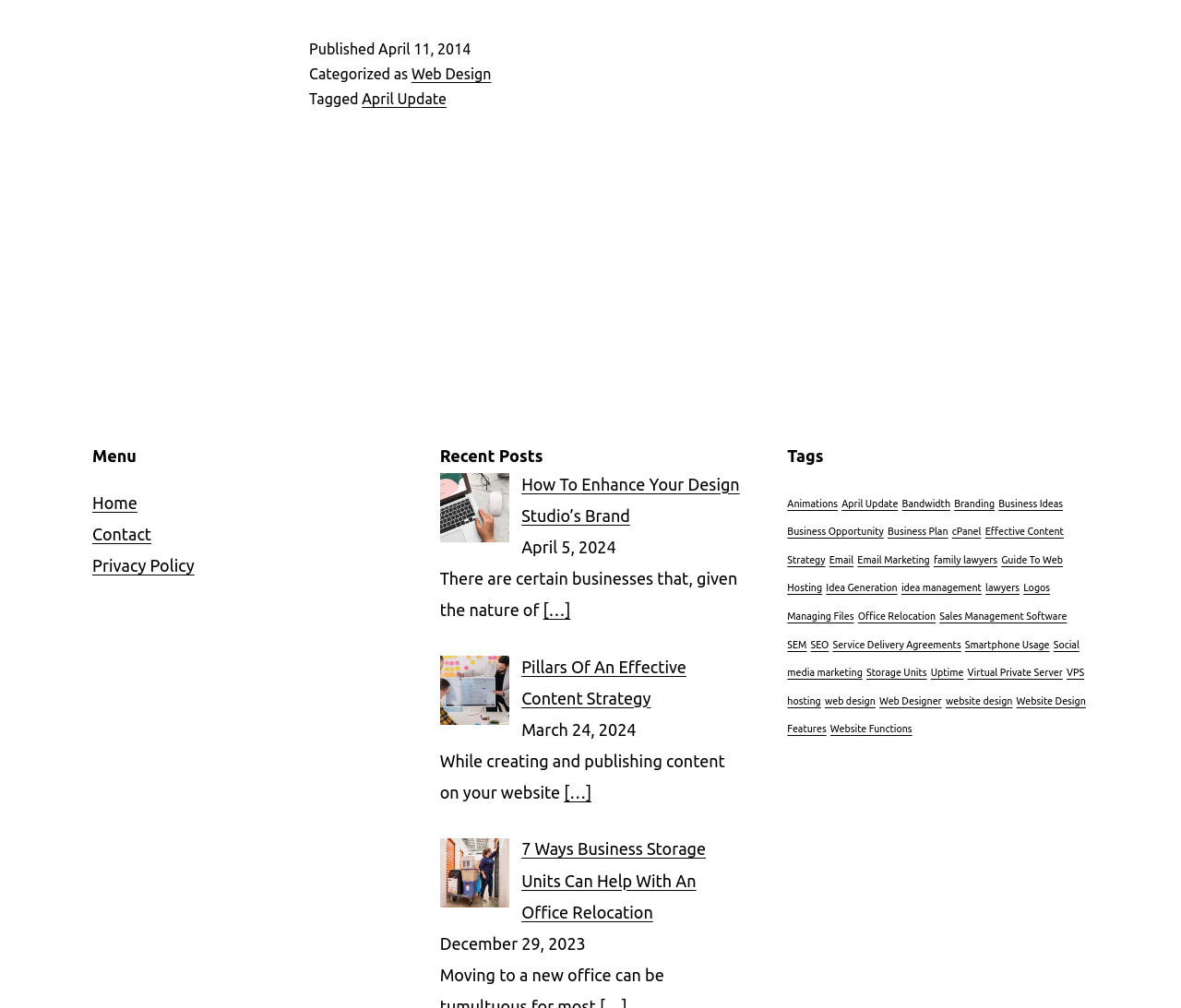Give a one-word or short phrase answer to this question: 
What is the category of the post 'How To Enhance Your Design Studio's Brand'?

Web Design